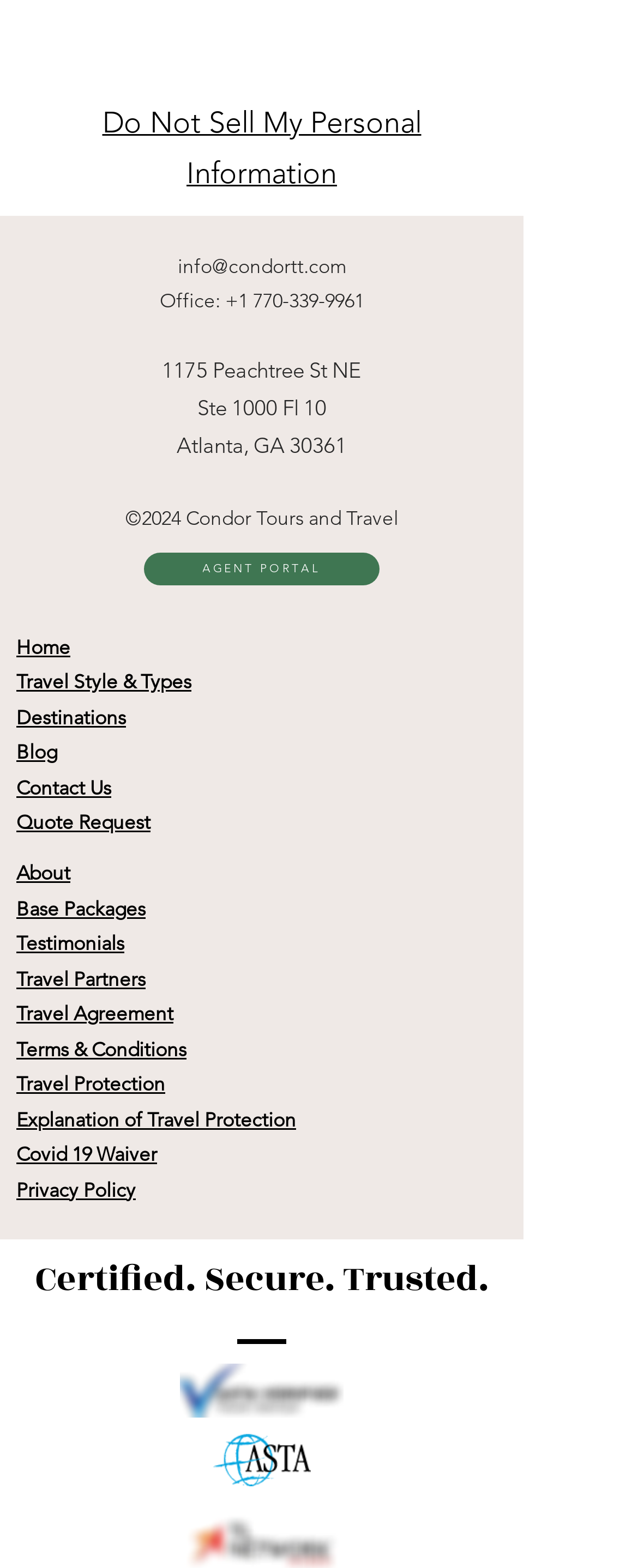What is the company's phone number?
Please provide a comprehensive answer based on the details in the screenshot.

The company's phone number can be found in the contact information section, which is located at the top of the webpage. It is listed as '+1 770-339-9961'.